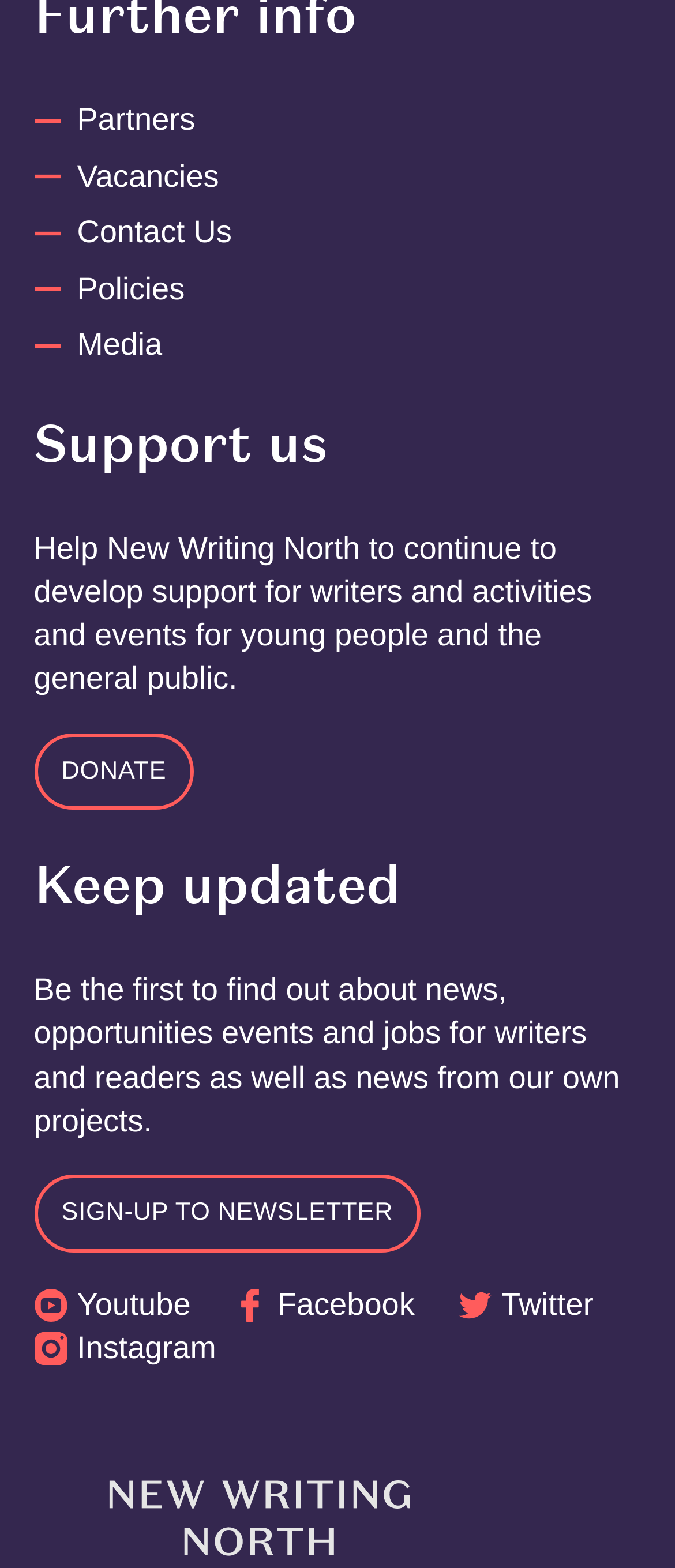What social media platforms is the organization on?
Provide a concise answer using a single word or phrase based on the image.

Youtube, Facebook, Twitter, Instagram